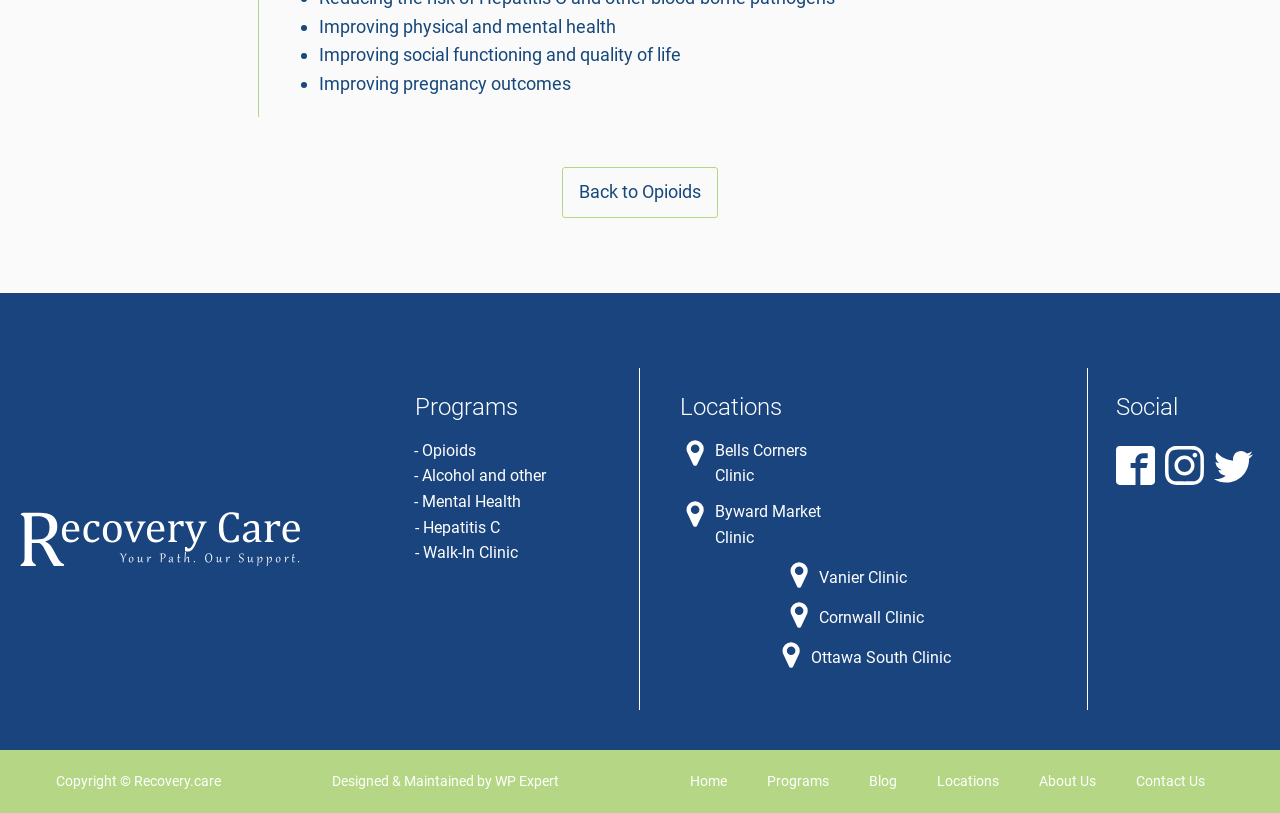Please identify the bounding box coordinates of the clickable area that will fulfill the following instruction: "Go to the 'About Us' page". The coordinates should be in the format of four float numbers between 0 and 1, i.e., [left, top, right, bottom].

[0.796, 0.923, 0.871, 1.0]